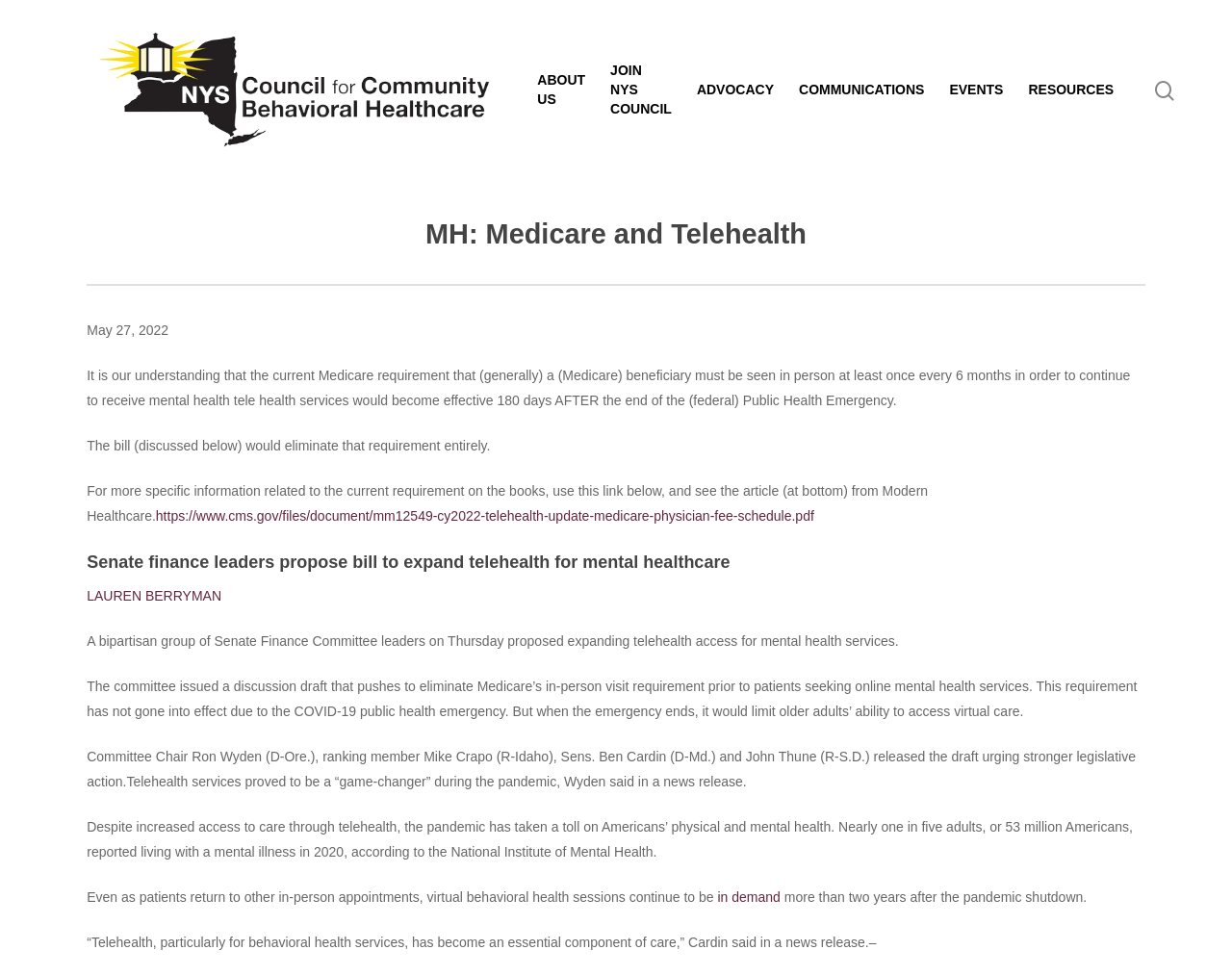Predict the bounding box coordinates of the UI element that matches this description: "JOIN NYS COUNCIL". The coordinates should be in the format [left, top, right, bottom] with each value between 0 and 1.

[0.495, 0.062, 0.545, 0.121]